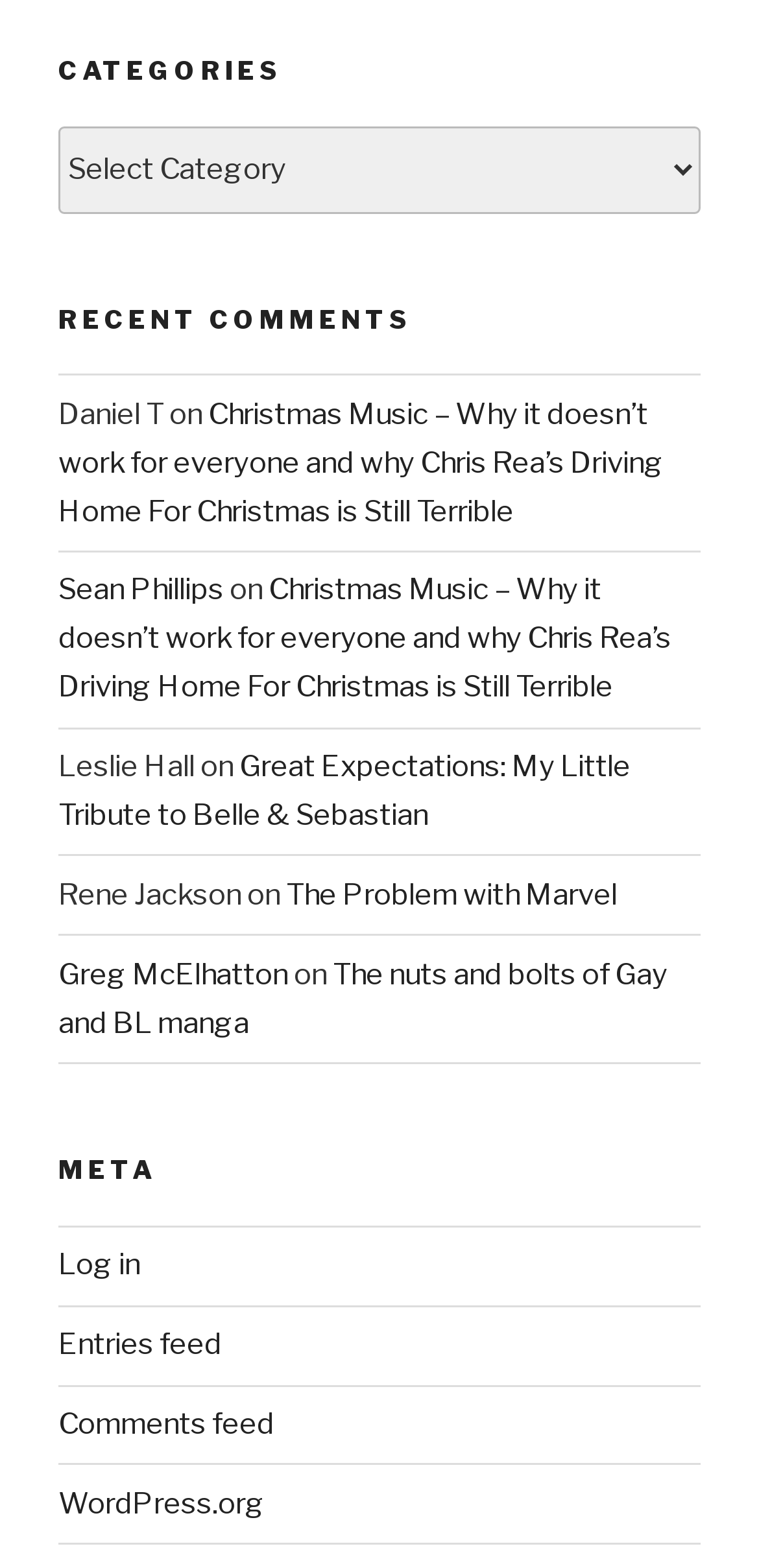Respond to the following question with a brief word or phrase:
What is the last link in the 'META' section?

WordPress.org